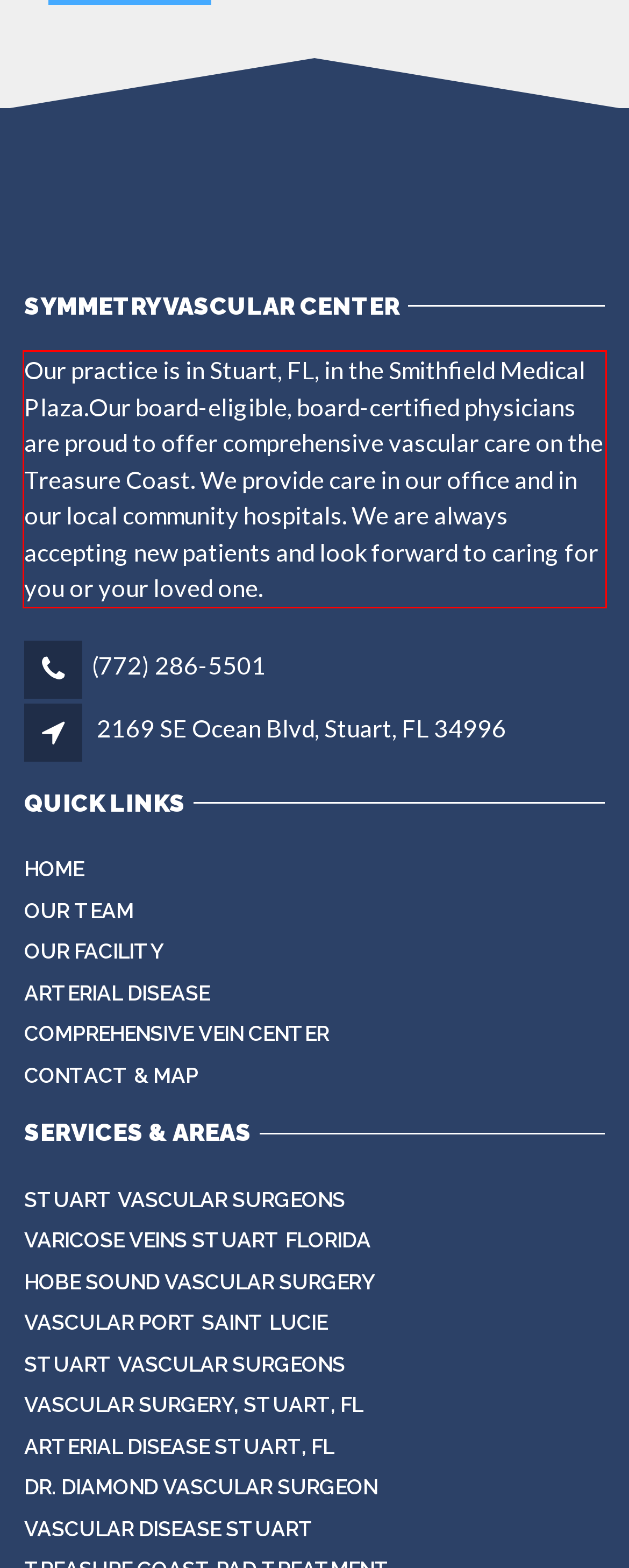View the screenshot of the webpage and identify the UI element surrounded by a red bounding box. Extract the text contained within this red bounding box.

Our practice is in Stuart, FL, in the Smithfield Medical Plaza.Our board-eligible, board-certified physicians are proud to offer comprehensive vascular care on the Treasure Coast. We provide care in our office and in our local community hospitals. We are always accepting new patients and look forward to caring for you or your loved one.